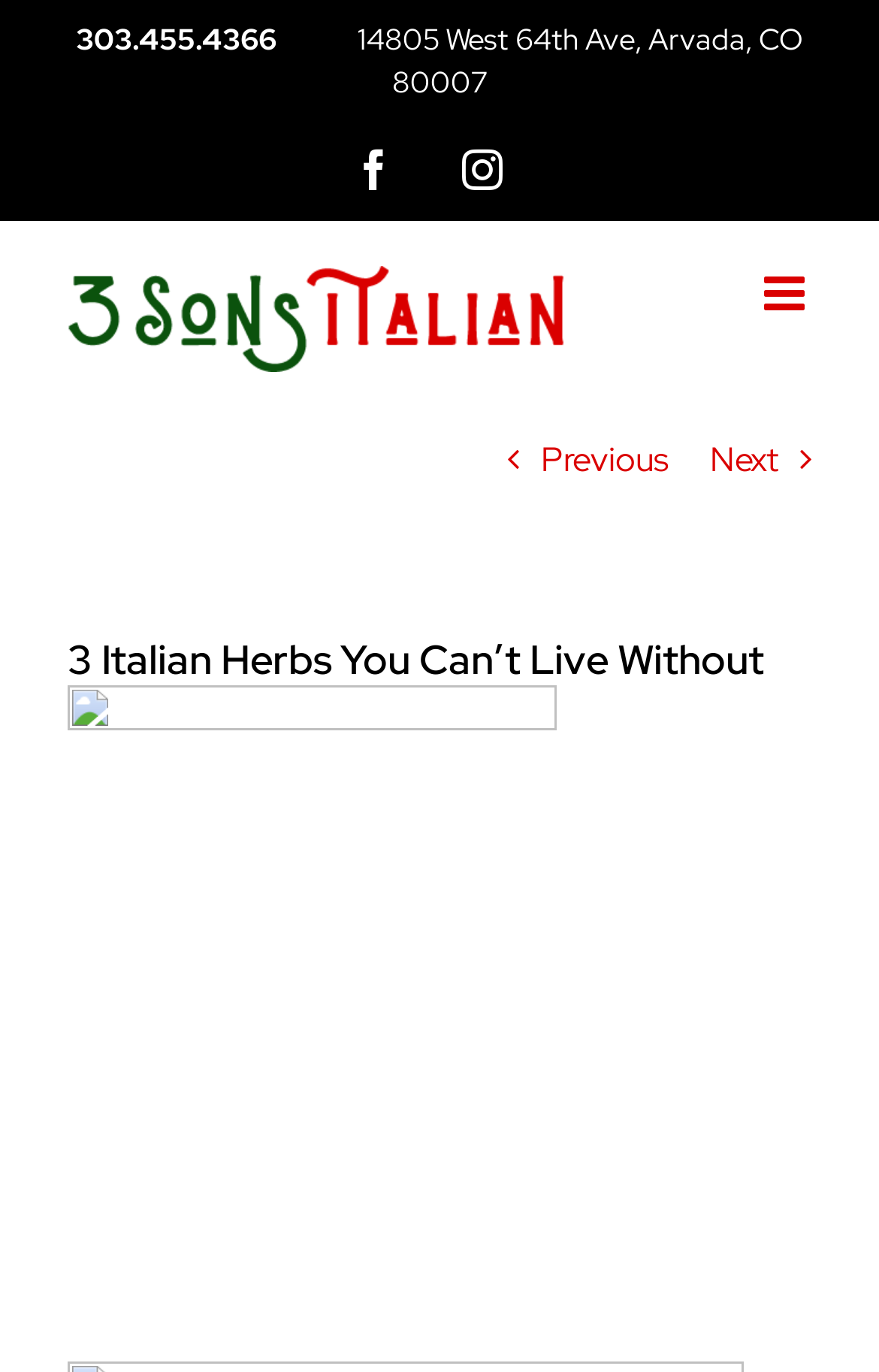What is the phone number of 3 Sons Italian?
We need a detailed and meticulous answer to the question.

I found the phone number by looking at the link element with the text '303.455.4366' which is located at the top of the page.